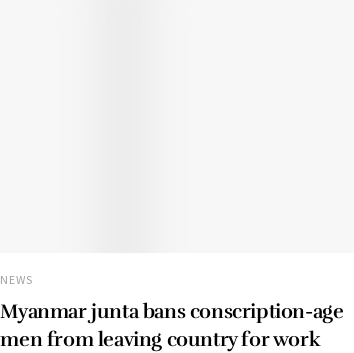What is the subject of the article?
Ensure your answer is thorough and detailed.

The caption highlights the article's focus on the Myanmar junta's ban on conscription-age men from leaving the country for work, which is the main subject of the article.